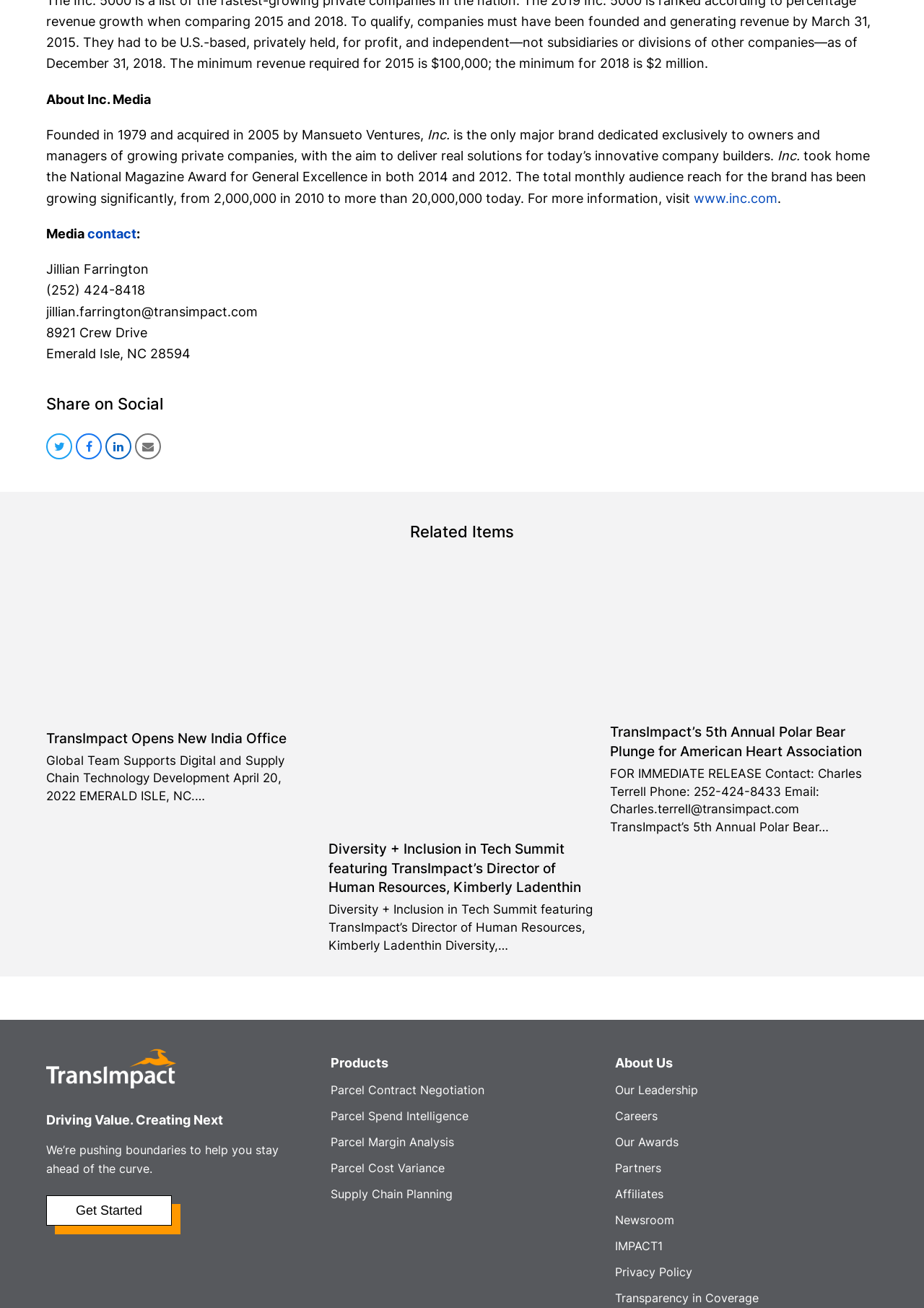Identify the bounding box coordinates for the UI element mentioned here: "Transparency in Coverage". Provide the coordinates as four float values between 0 and 1, i.e., [left, top, right, bottom].

[0.666, 0.987, 0.821, 0.998]